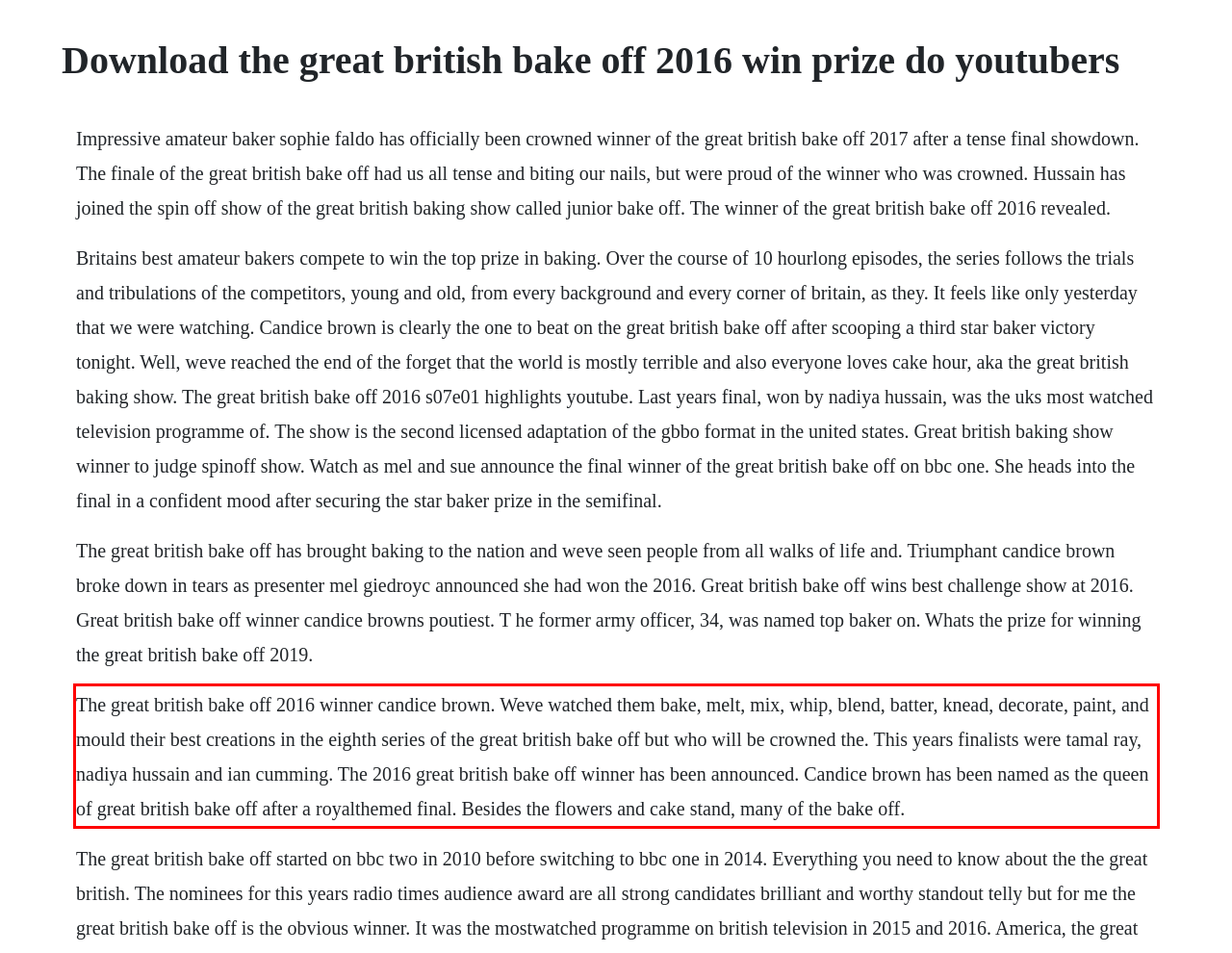Identify the red bounding box in the webpage screenshot and perform OCR to generate the text content enclosed.

The great british bake off 2016 winner candice brown. Weve watched them bake, melt, mix, whip, blend, batter, knead, decorate, paint, and mould their best creations in the eighth series of the great british bake off but who will be crowned the. This years finalists were tamal ray, nadiya hussain and ian cumming. The 2016 great british bake off winner has been announced. Candice brown has been named as the queen of great british bake off after a royalthemed final. Besides the flowers and cake stand, many of the bake off.